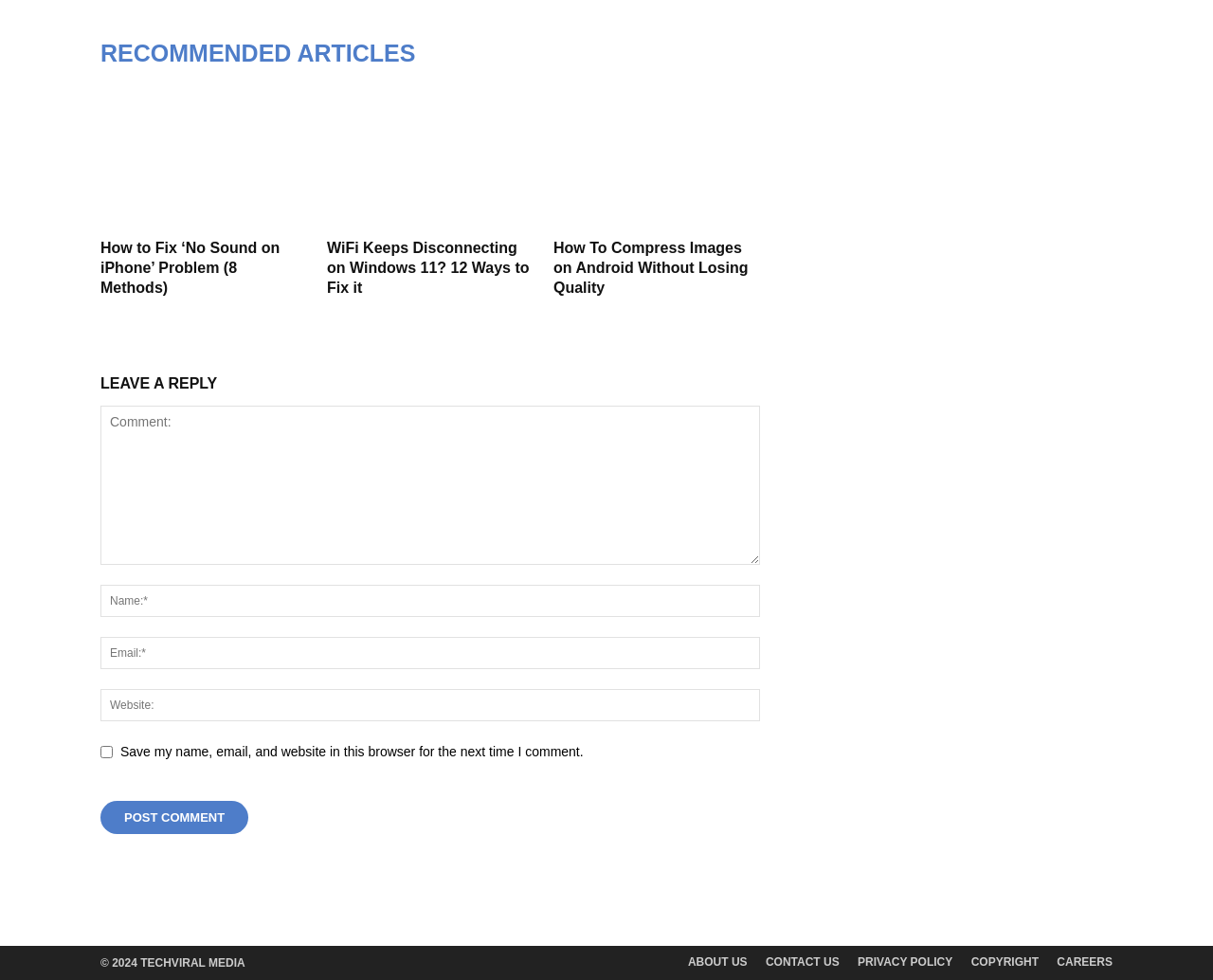What is the purpose of the textboxes at the bottom of the page?
Answer with a single word or short phrase according to what you see in the image.

Leave a reply